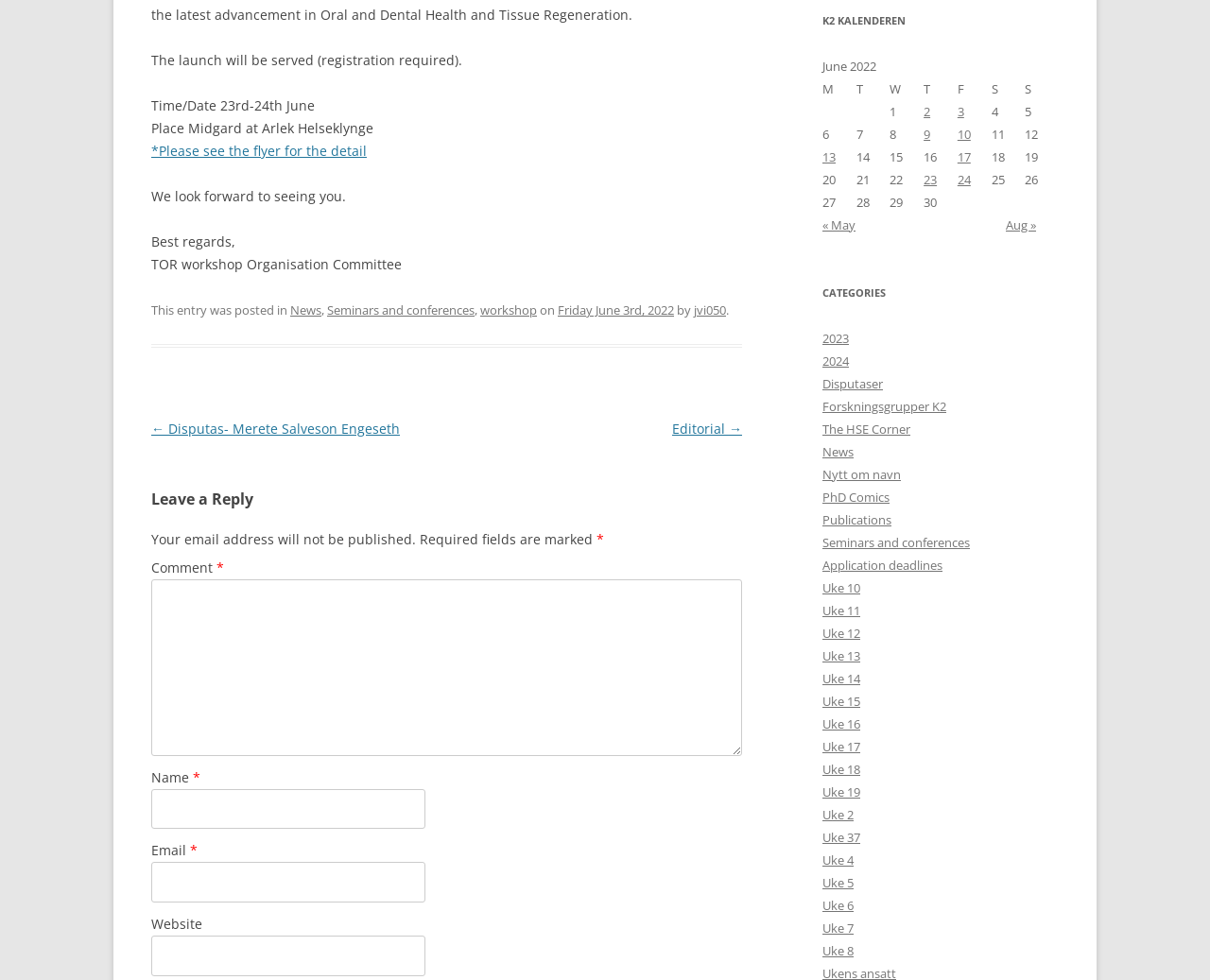Please provide the bounding box coordinate of the region that matches the element description: News. Coordinates should be in the format (top-left x, top-left y, bottom-right x, bottom-right y) and all values should be between 0 and 1.

[0.24, 0.308, 0.266, 0.325]